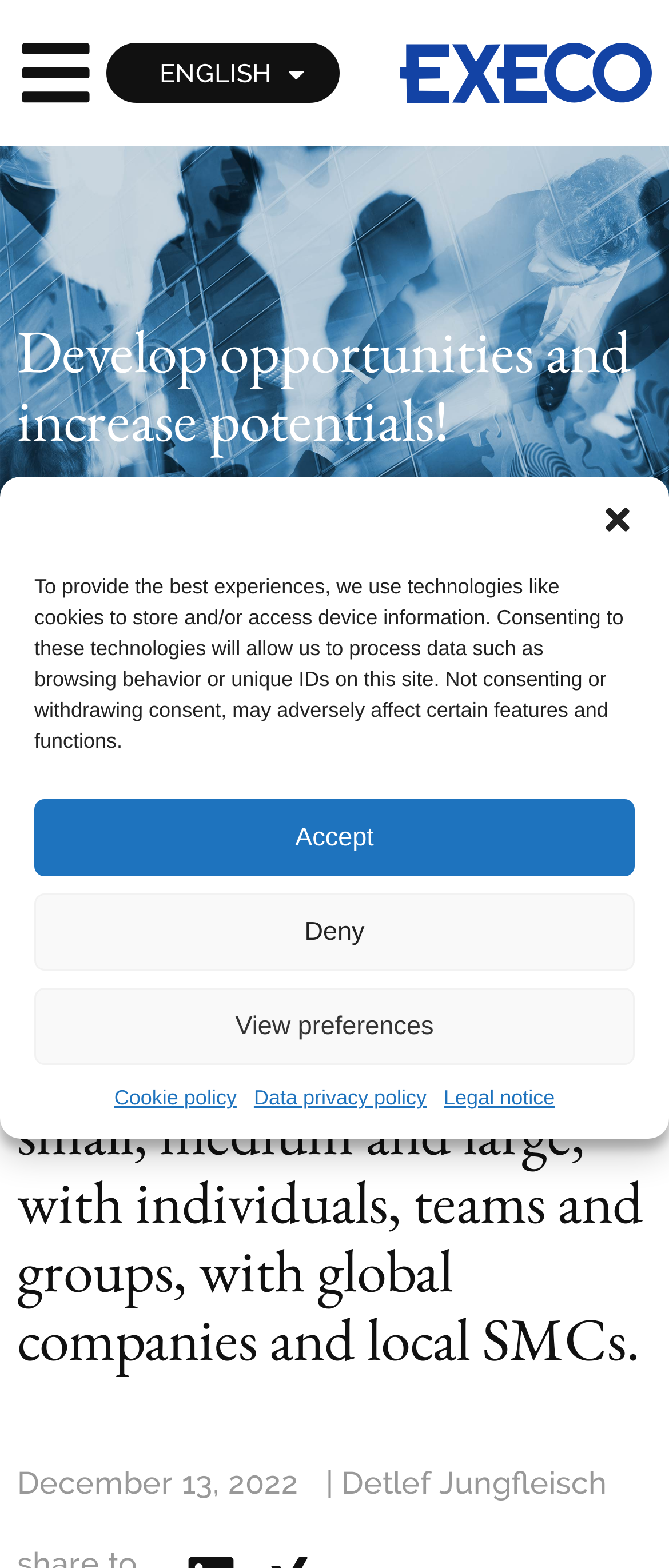Please determine the bounding box coordinates, formatted as (top-left x, top-left y, bottom-right x, bottom-right y), with all values as floating point numbers between 0 and 1. Identify the bounding box of the region described as: Remote Data Analyst

None